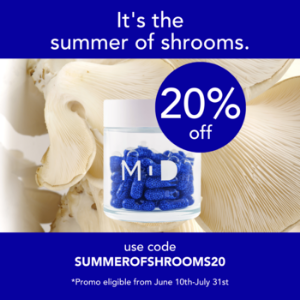Provide an in-depth description of all elements within the image.

The image showcases a promotional graphic highlighting a special summer offer. The design features a vibrant blue background with the text "It's the summer of shrooms." prominently displayed at the top. In the center, a transparent jar is showcased, containing blue capsules, with the letter "M" and "D" imprinted on the jar. A bold circular badge indicates "20% off," emphasizing the discount available. Below the jar, instructions to "use code SUMMEROFSHROOMS20" are provided, specifying that the promotion is valid from June 10th to July 31st. In the background, delicate mushroom illustrations further capture the essence of the promotion, making this an inviting and visually appealing advertisement.